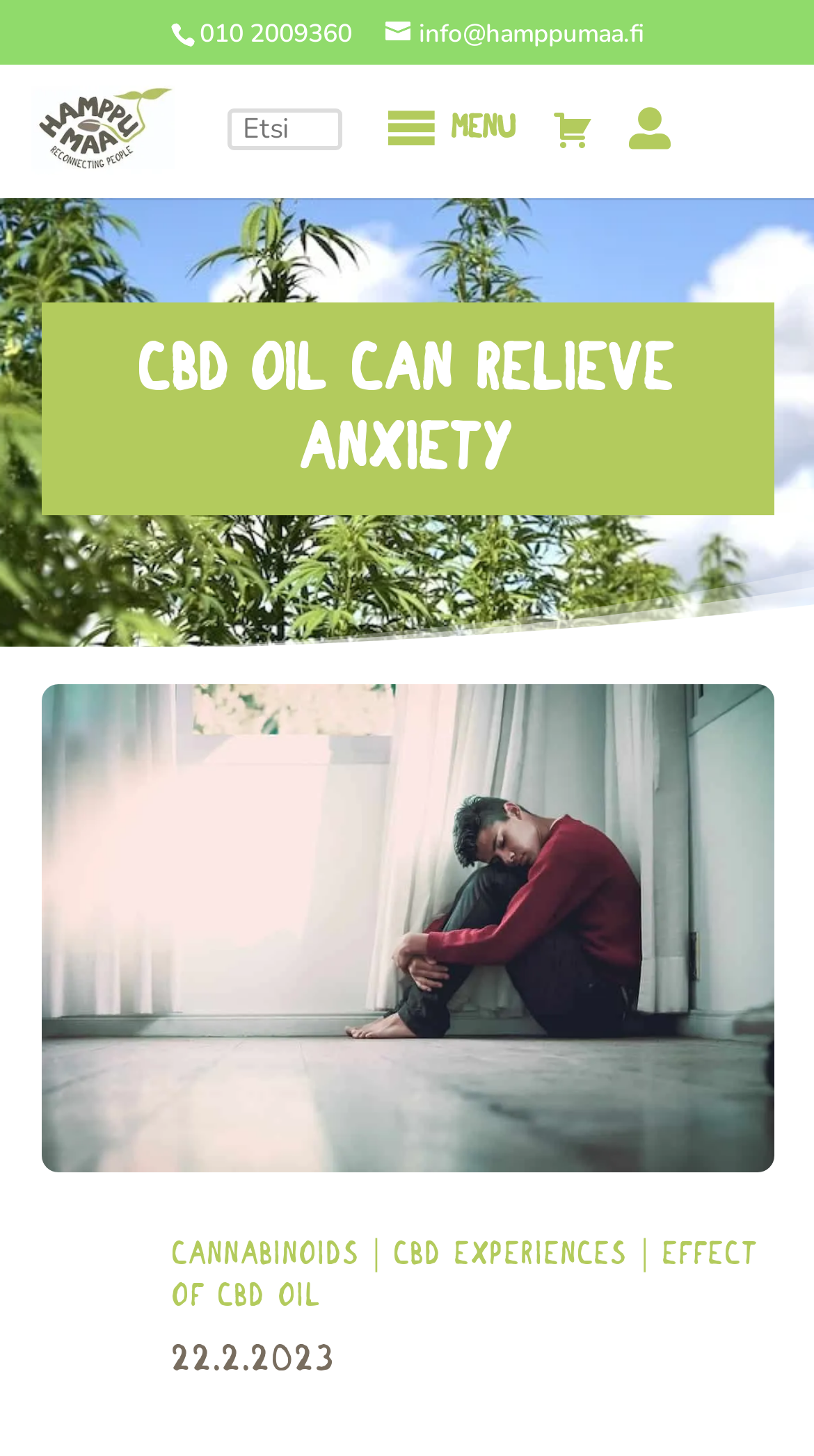Indicate the bounding box coordinates of the clickable region to achieve the following instruction: "Search for something."

[0.468, 0.042, 0.873, 0.045]